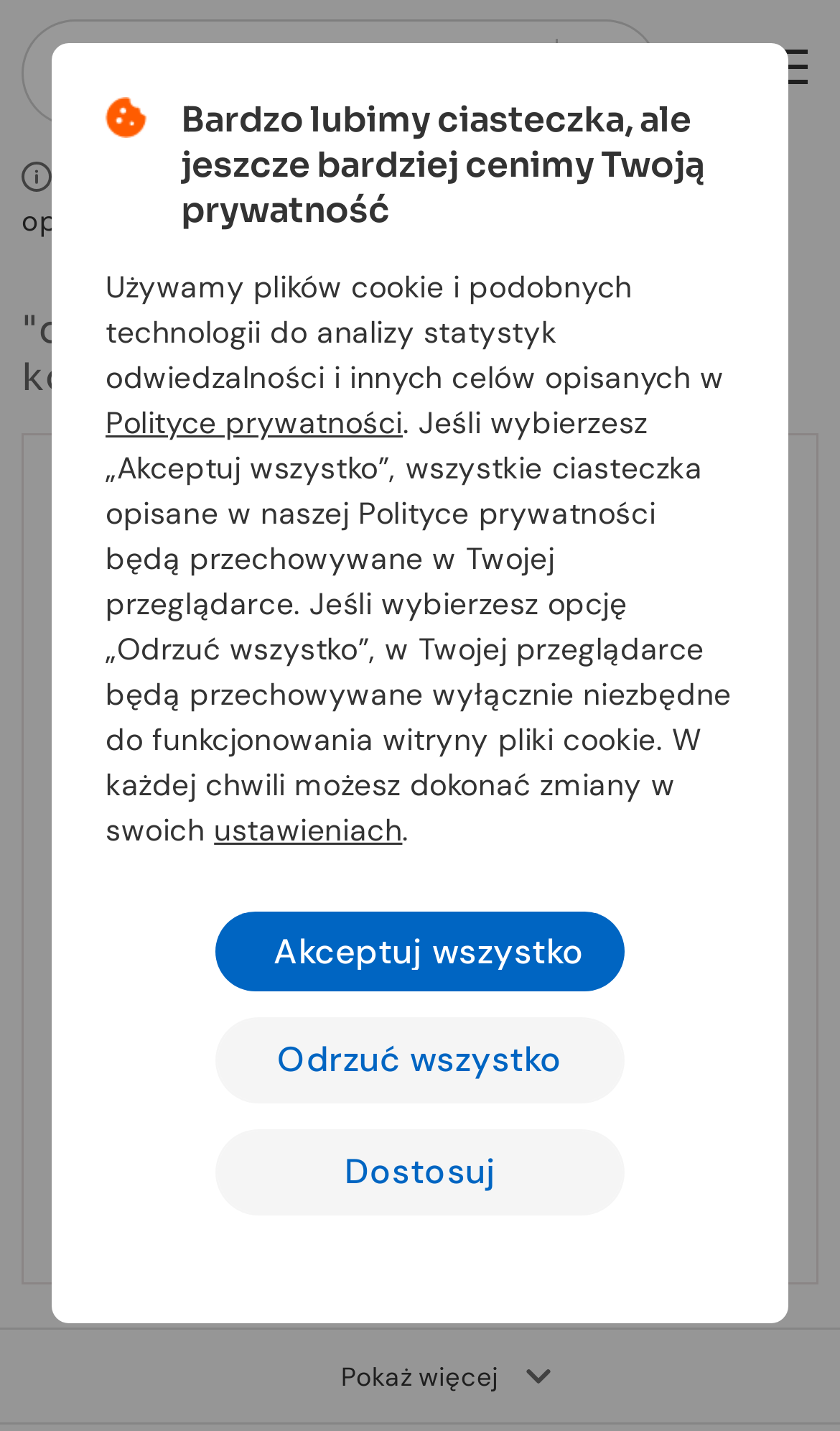Can you provide the bounding box coordinates for the element that should be clicked to implement the instruction: "Show remaining sentence examples"?

[0.123, 0.611, 0.574, 0.635]